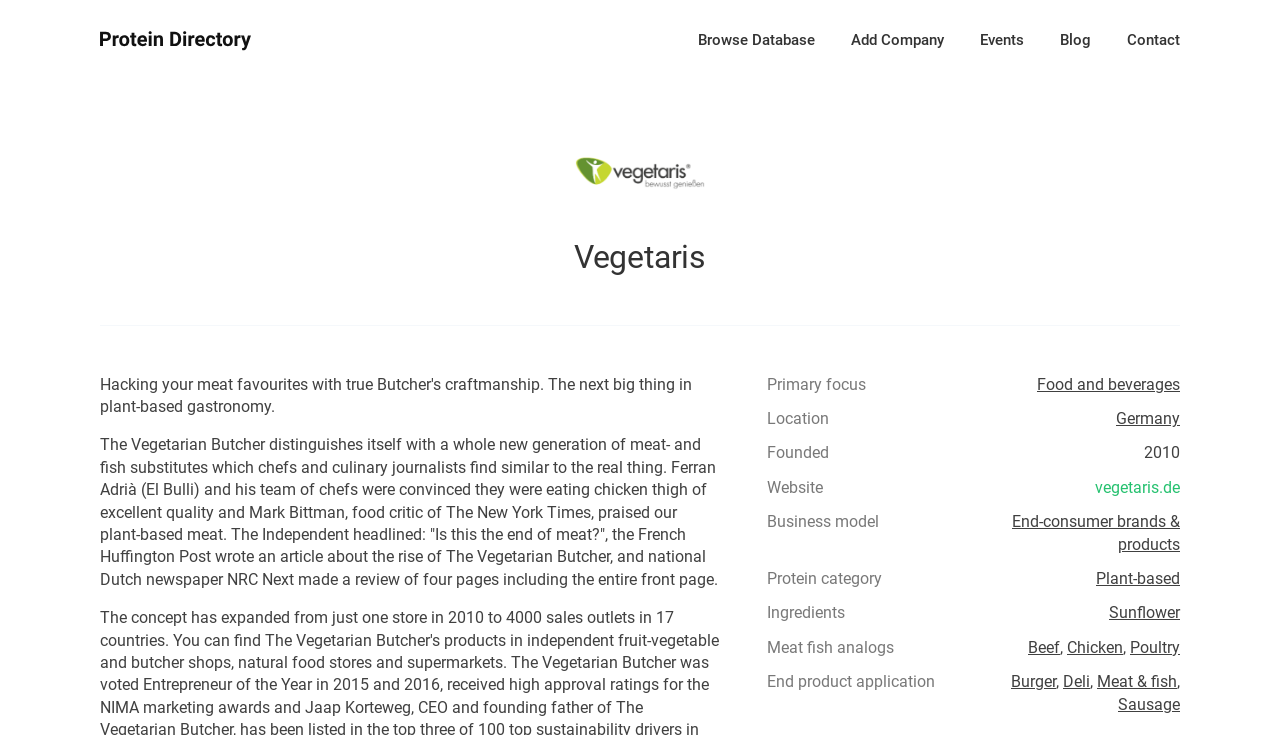Kindly determine the bounding box coordinates for the area that needs to be clicked to execute this instruction: "Click the 'Subscribe' button".

None